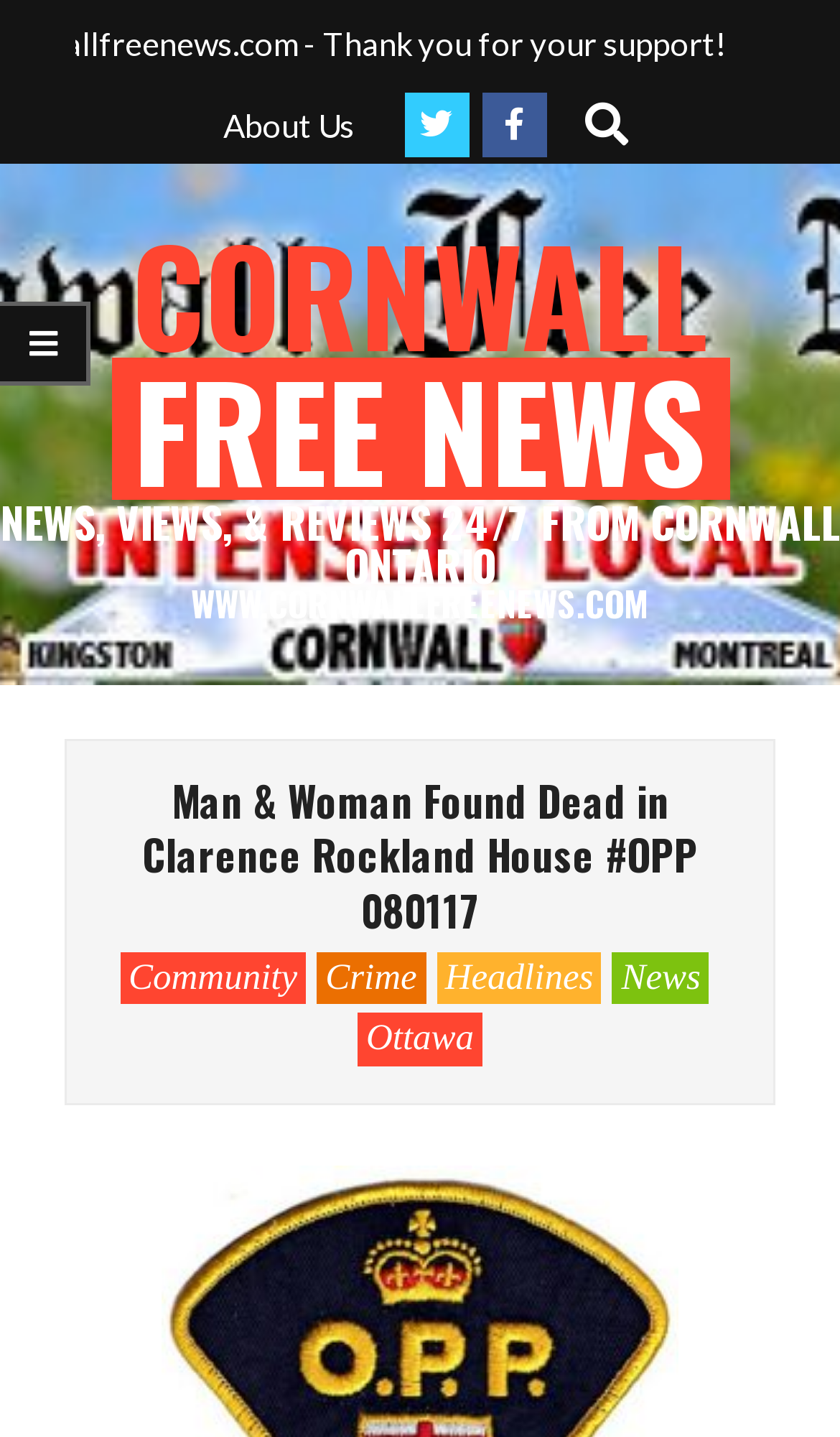Please find the bounding box coordinates of the element that needs to be clicked to perform the following instruction: "Click About Us". The bounding box coordinates should be four float numbers between 0 and 1, represented as [left, top, right, bottom].

[0.265, 0.073, 0.422, 0.1]